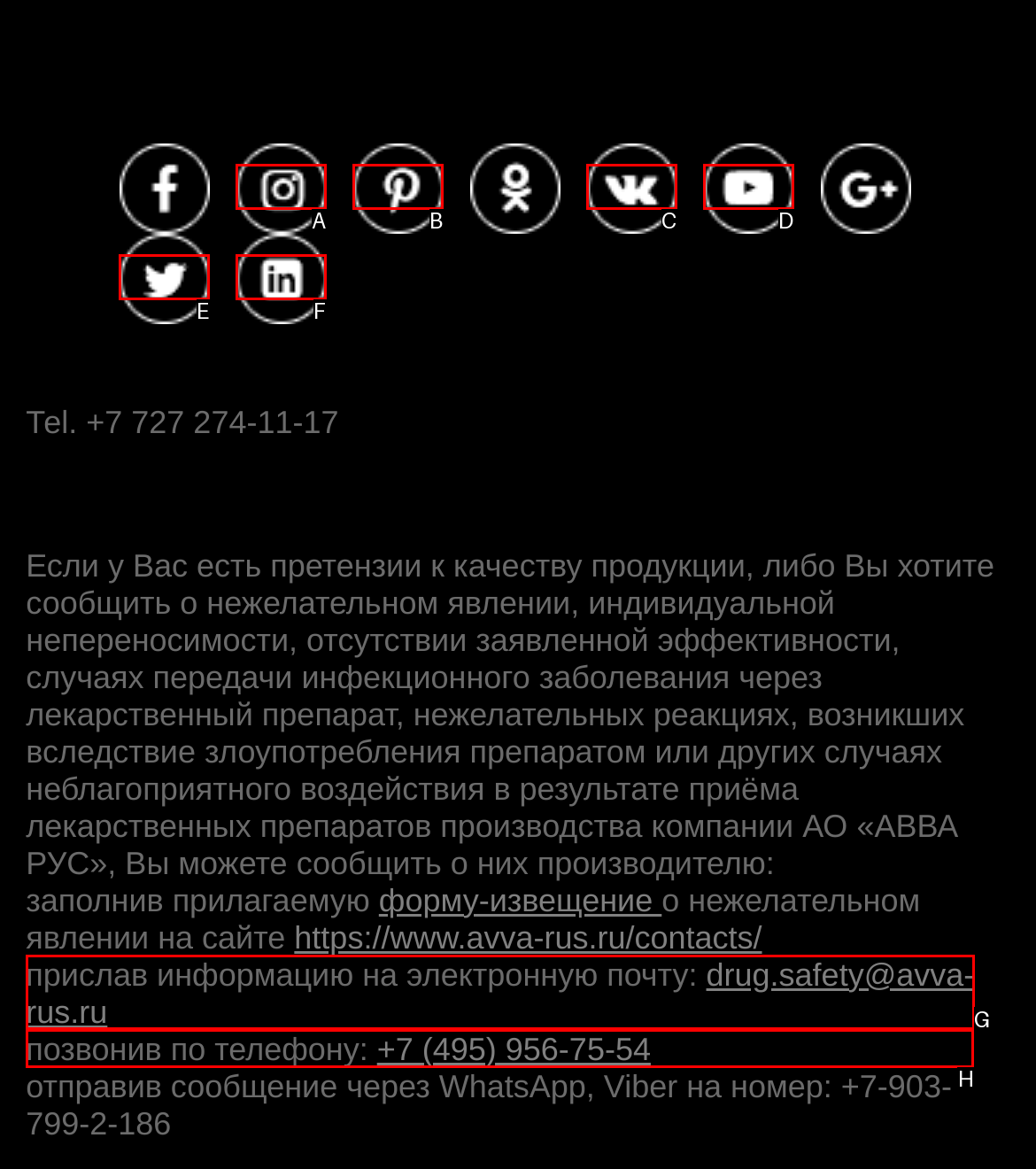Which choice should you pick to execute the task: Call the phone number to report a complaint
Respond with the letter associated with the correct option only.

H